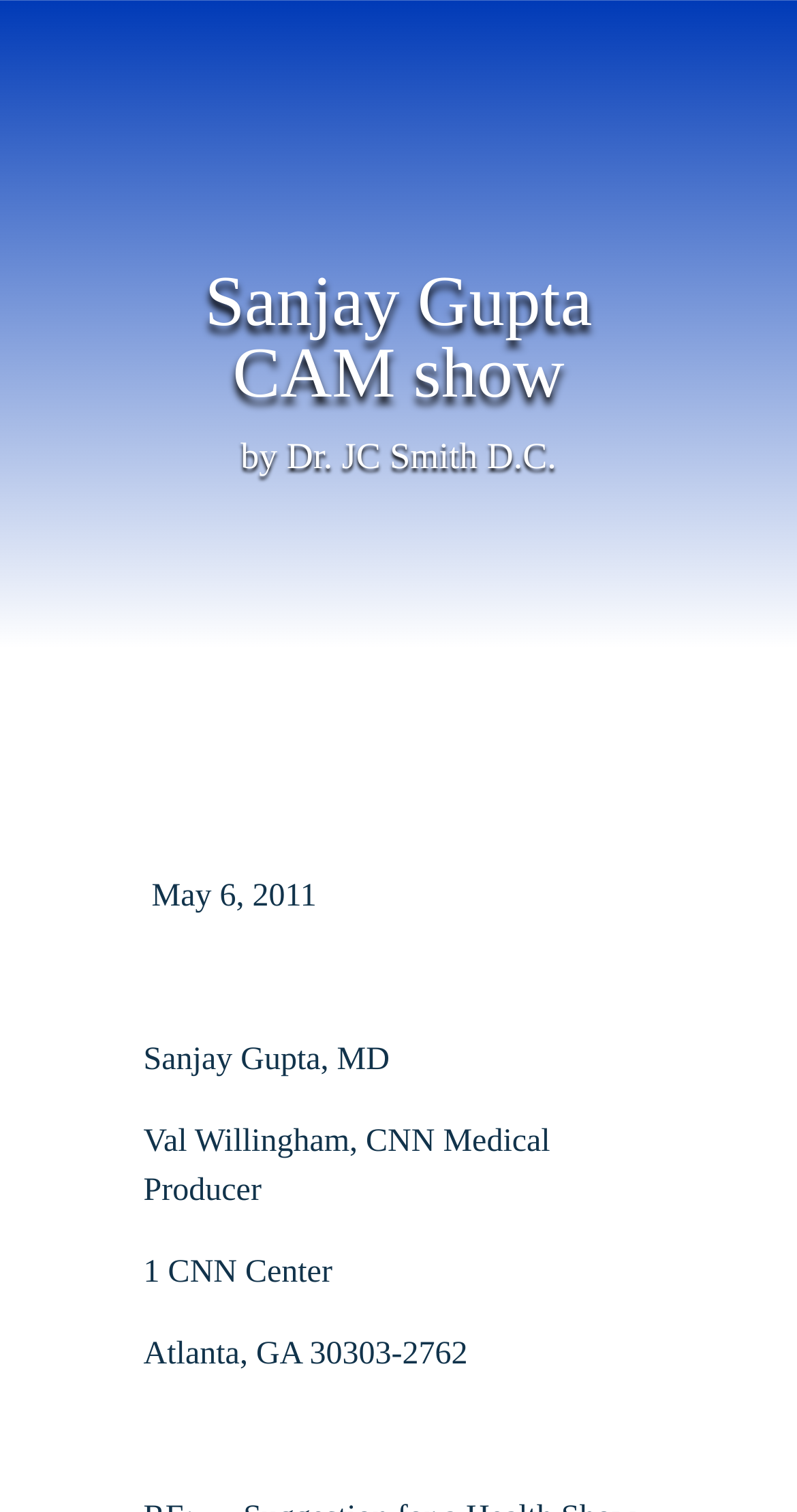Identify and extract the main heading from the webpage.

Sanjay Gupta CAM show